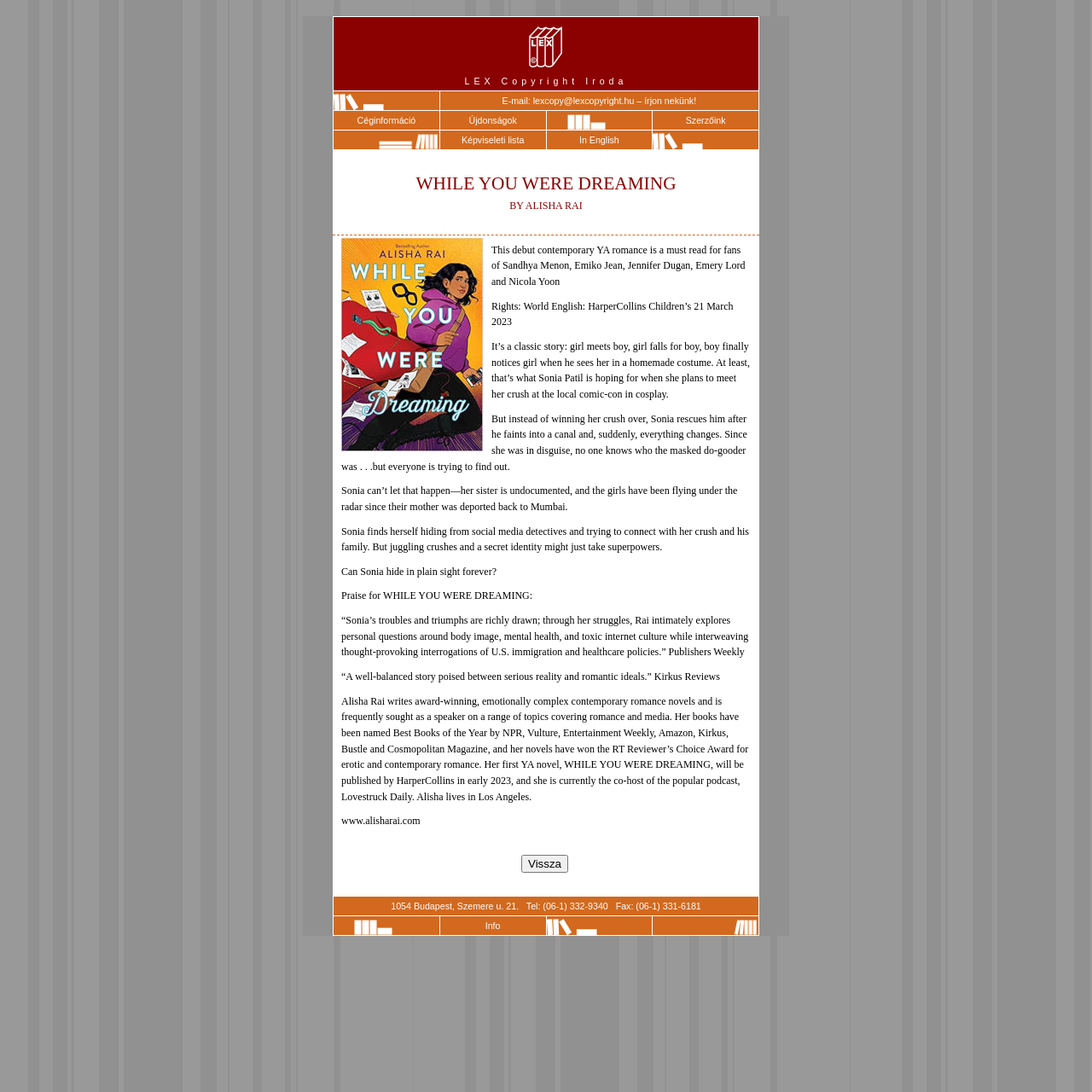Please predict the bounding box coordinates (top-left x, top-left y, bottom-right x, bottom-right y) for the UI element in the screenshot that fits the description: LEX Copyright Iroda

[0.305, 0.015, 0.695, 0.083]